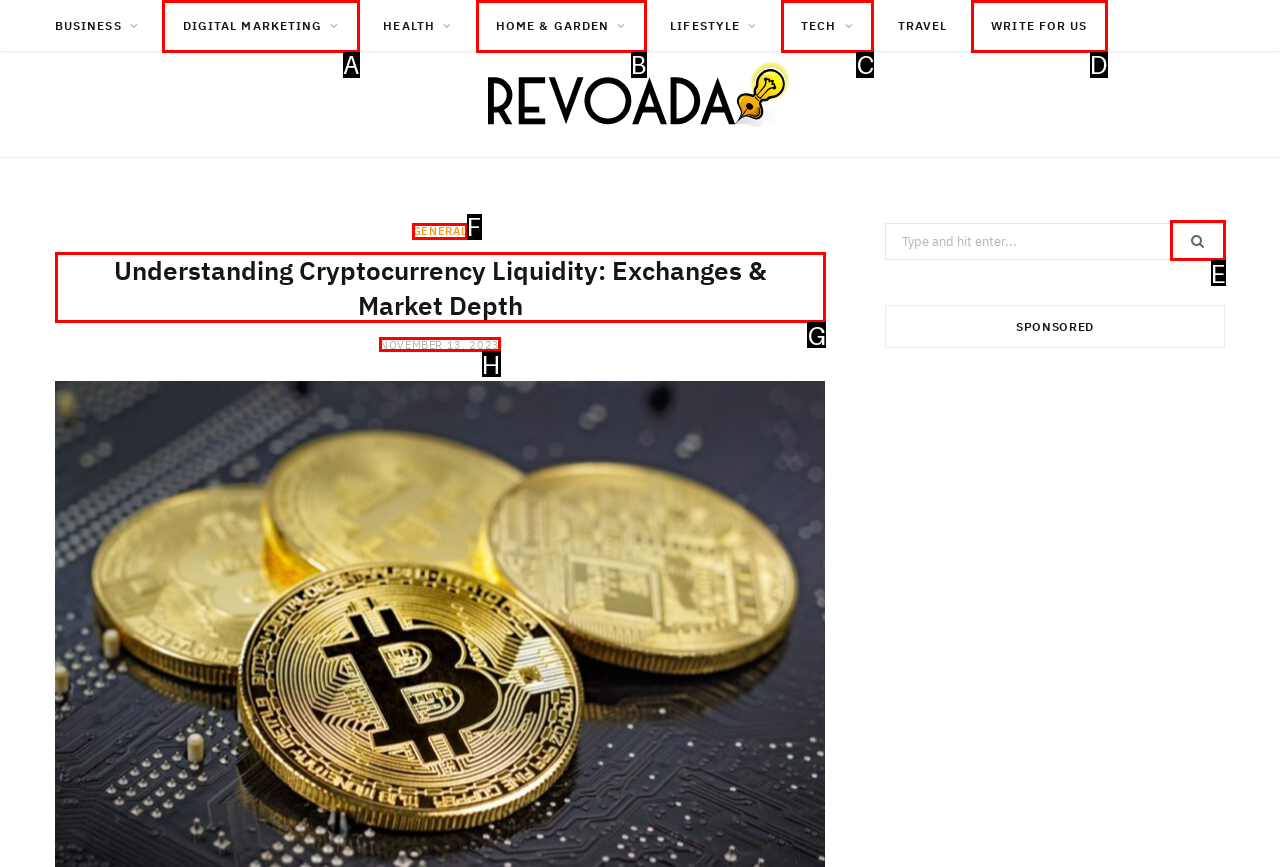Determine the letter of the element I should select to fulfill the following instruction: Read about Understanding Cryptocurrency Liquidity. Just provide the letter.

G